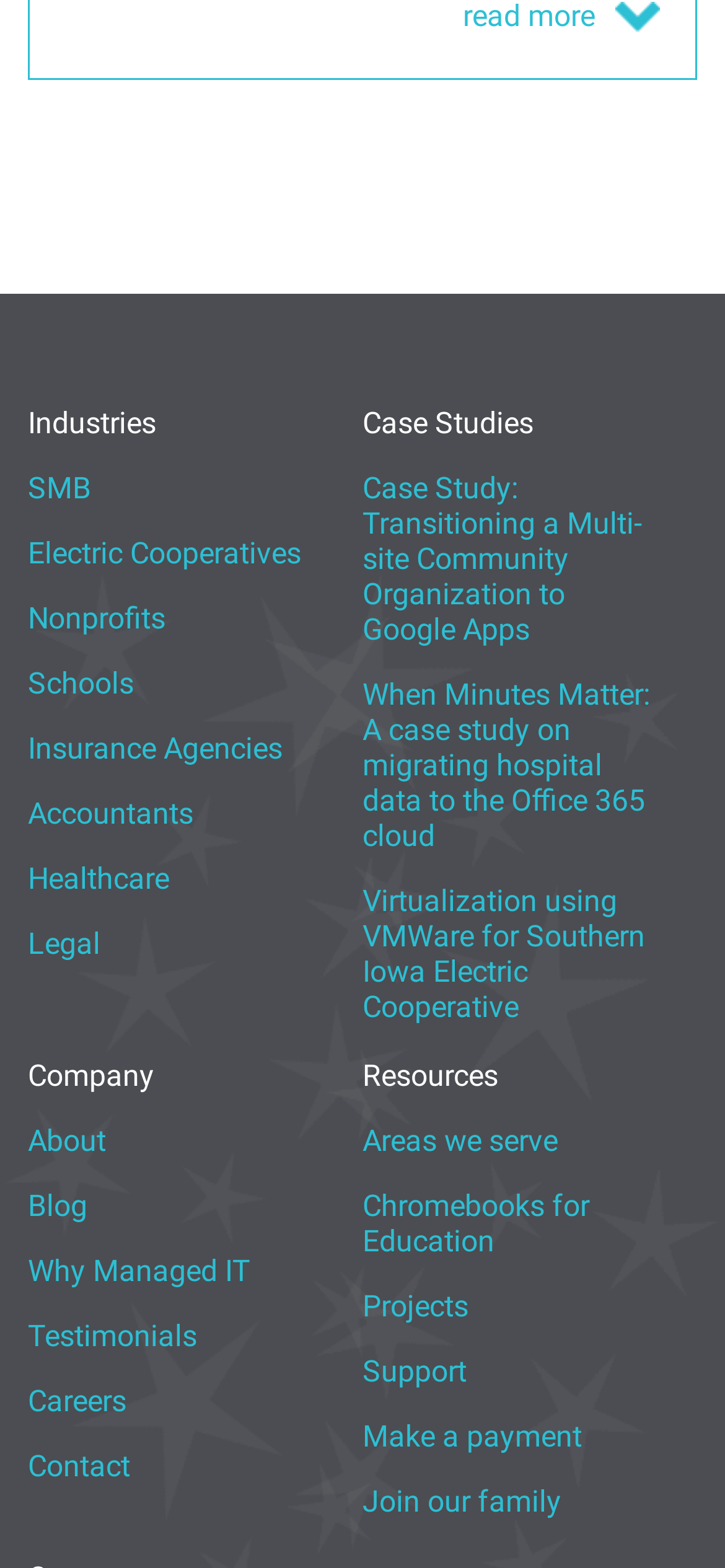Show me the bounding box coordinates of the clickable region to achieve the task as per the instruction: "View SMB industries".

[0.038, 0.291, 0.126, 0.332]